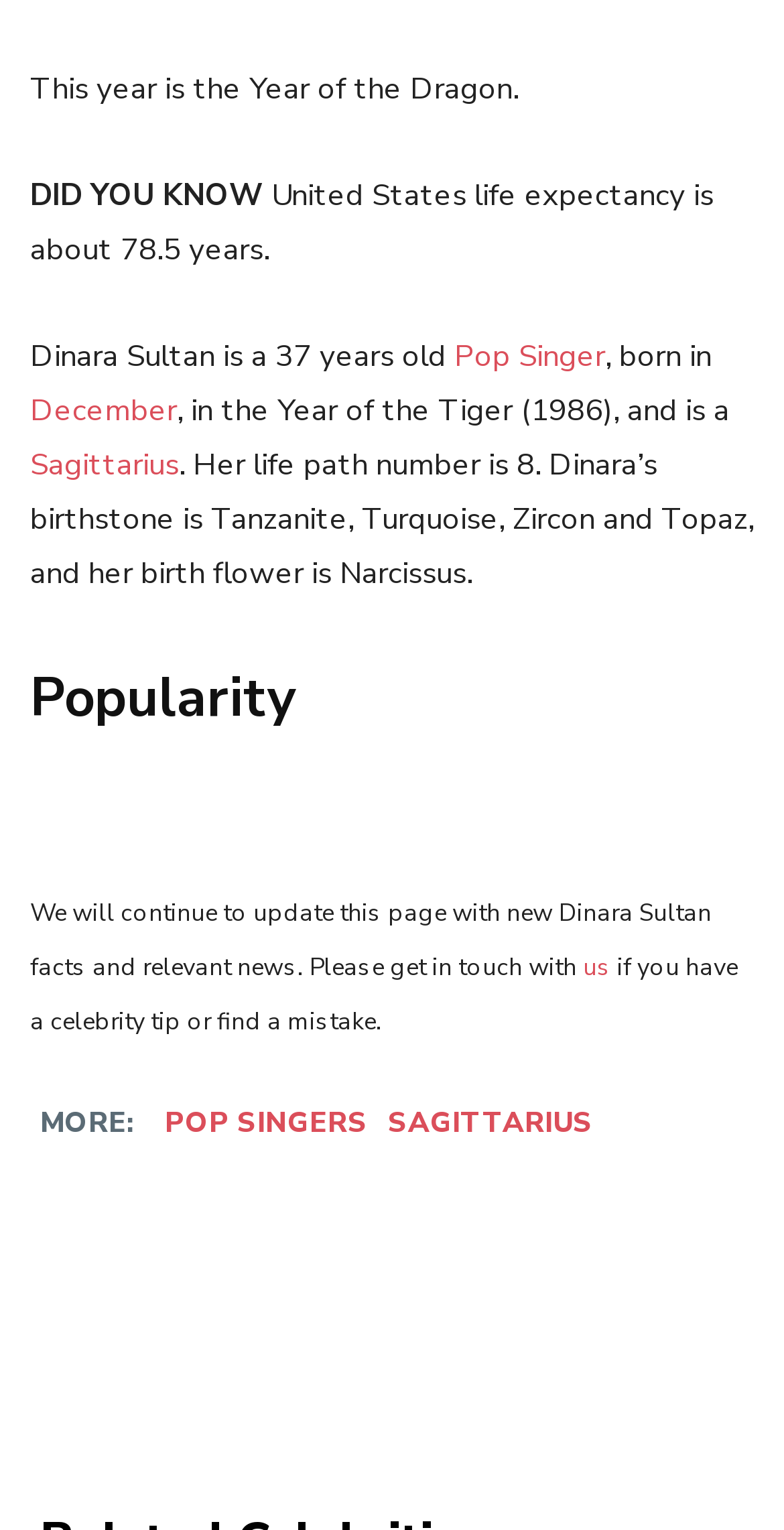Locate the bounding box of the UI element described by: "Pinterest" in the given webpage screenshot.

[0.669, 0.795, 0.967, 0.848]